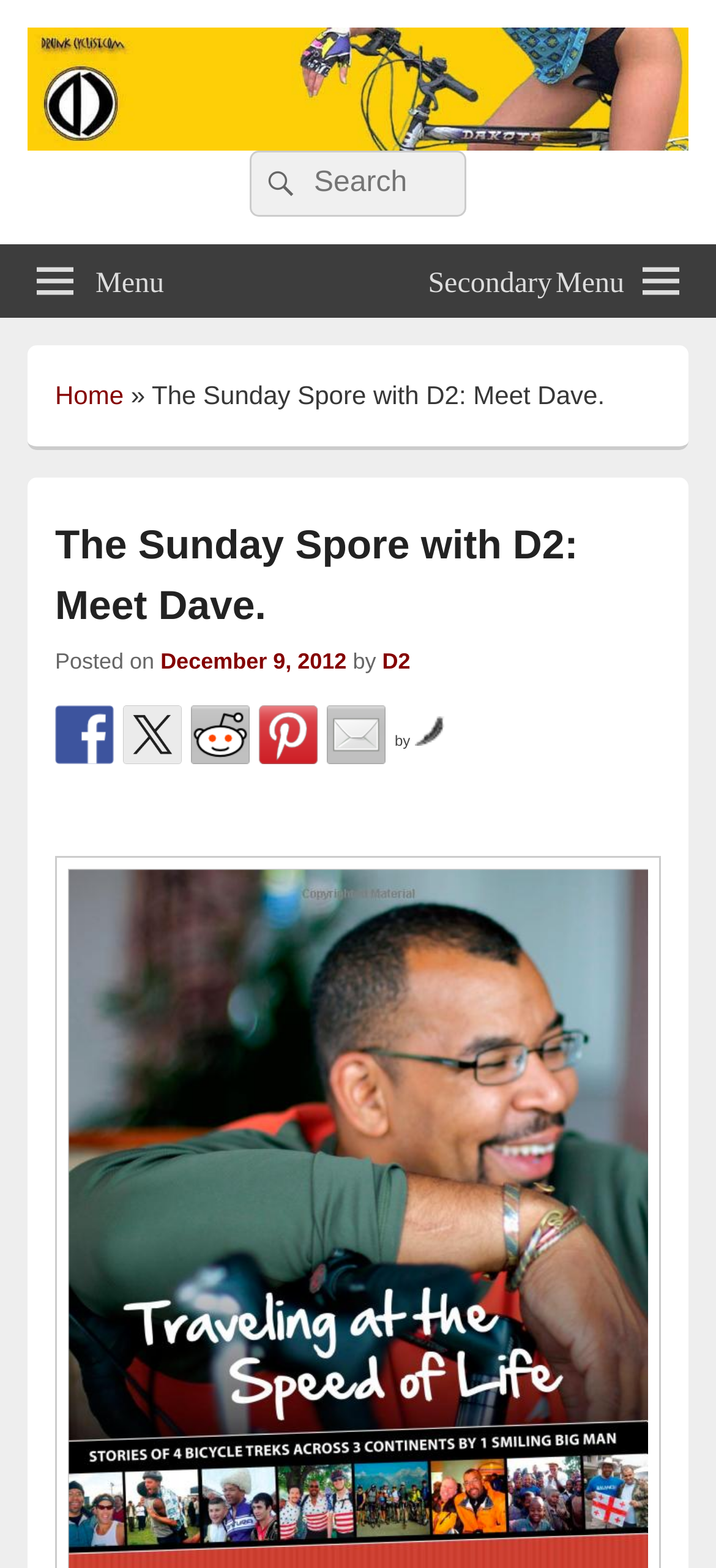Could you specify the bounding box coordinates for the clickable section to complete the following instruction: "Read the post dated December 9, 2012"?

[0.224, 0.414, 0.484, 0.43]